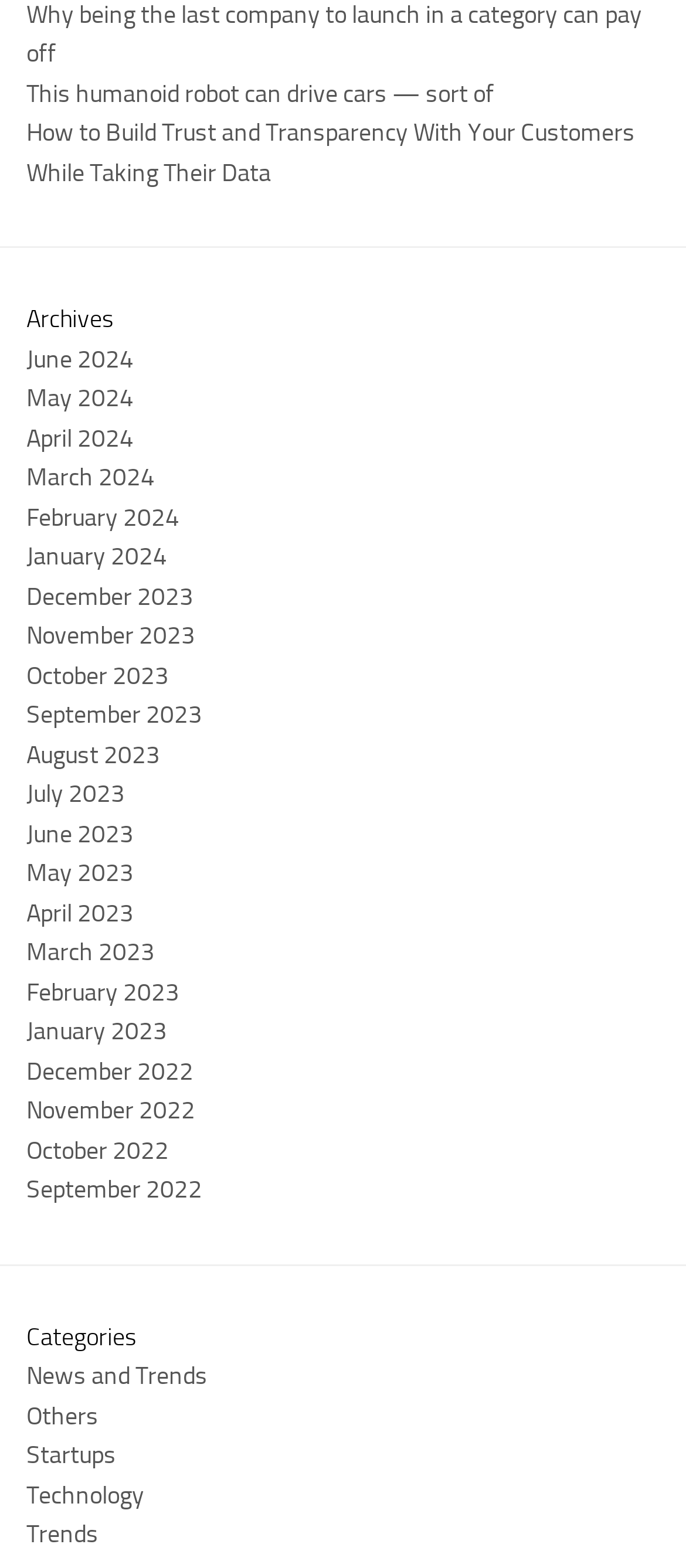Use the details in the image to answer the question thoroughly: 
How many categories are available to filter articles?

There are five categories available to filter articles: 'News and Trends', 'Others', 'Startups', 'Technology', and 'Trends'.